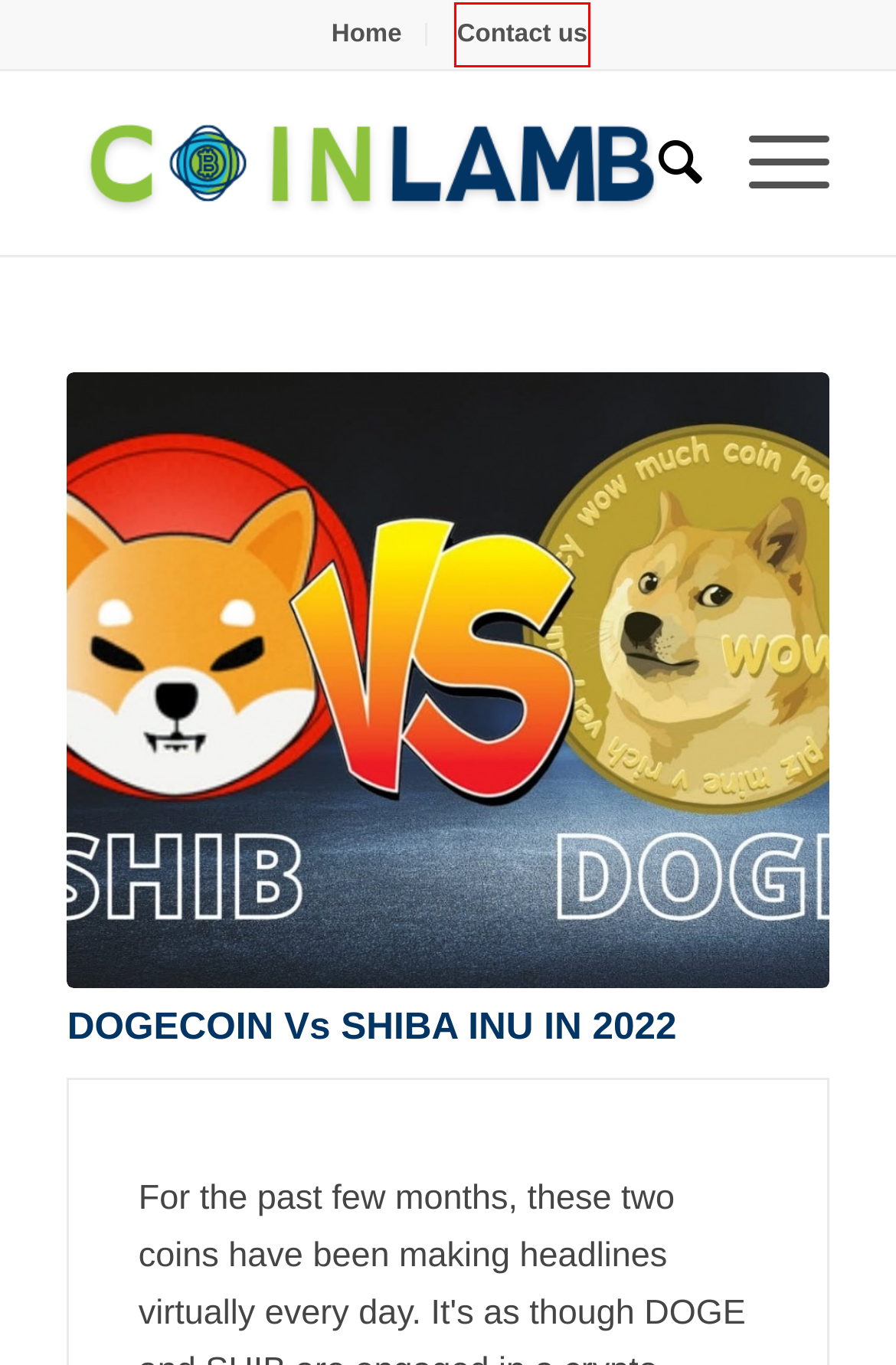Look at the screenshot of the webpage and find the element within the red bounding box. Choose the webpage description that best fits the new webpage that will appear after clicking the element. Here are the candidates:
A. Coin Airdrops :: CoinLamb Airdrop Broadcast, Claim Free Airdrops.
B. CoinLamb :: Trending Crypto News, Airdrops, NFTs, & much more.
C. Contact - CoinLamb
D. BRICS: What does BRICS mean?? - CoinLamb
E. DOGECOIN Vs SHIBA INU IN 2022 - CoinLamb
F. Coin Lamb :: AKOIN | Can I Purchase AKOIN (AKN)?
G. 2022: Should You Buy DOGECOIN? - CoinLamb
H. DCEP Coin Archives - CoinLamb

C